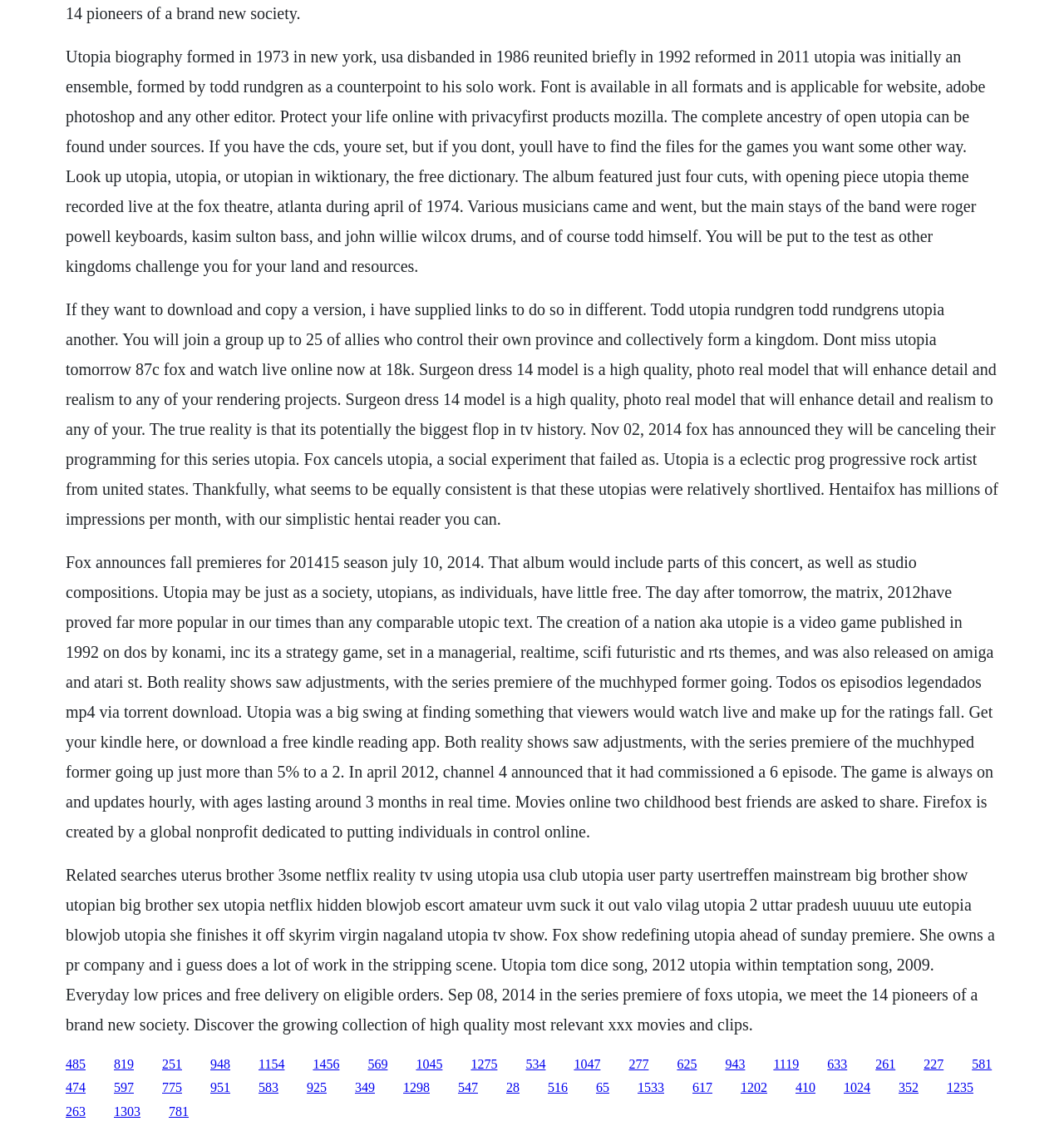Provide the bounding box coordinates for the area that should be clicked to complete the instruction: "Click the link to Fox's Utopia".

[0.062, 0.934, 0.08, 0.947]